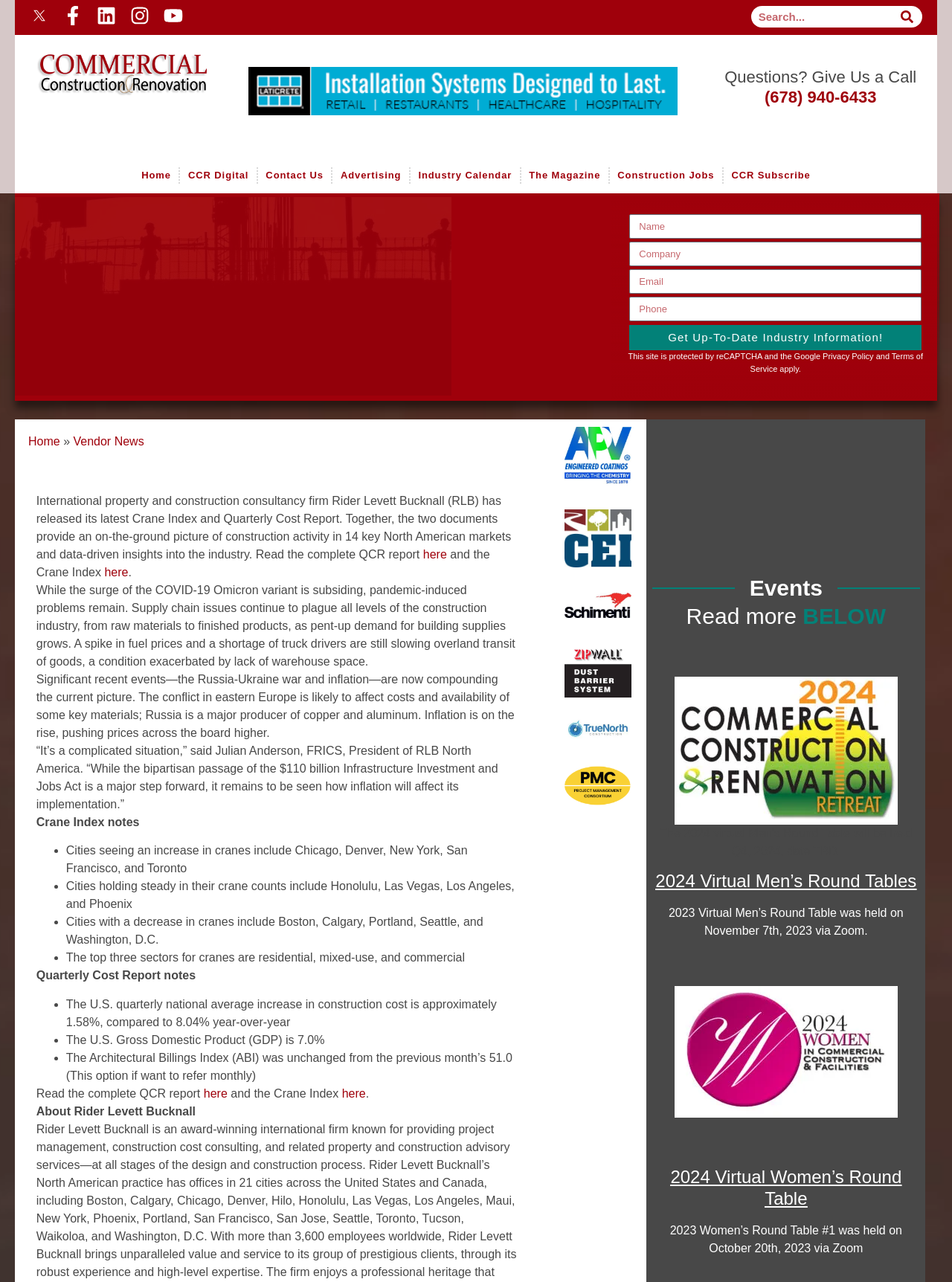Please determine the bounding box coordinates of the element to click on in order to accomplish the following task: "Read the complete QCR report". Ensure the coordinates are four float numbers ranging from 0 to 1, i.e., [left, top, right, bottom].

[0.214, 0.848, 0.239, 0.858]